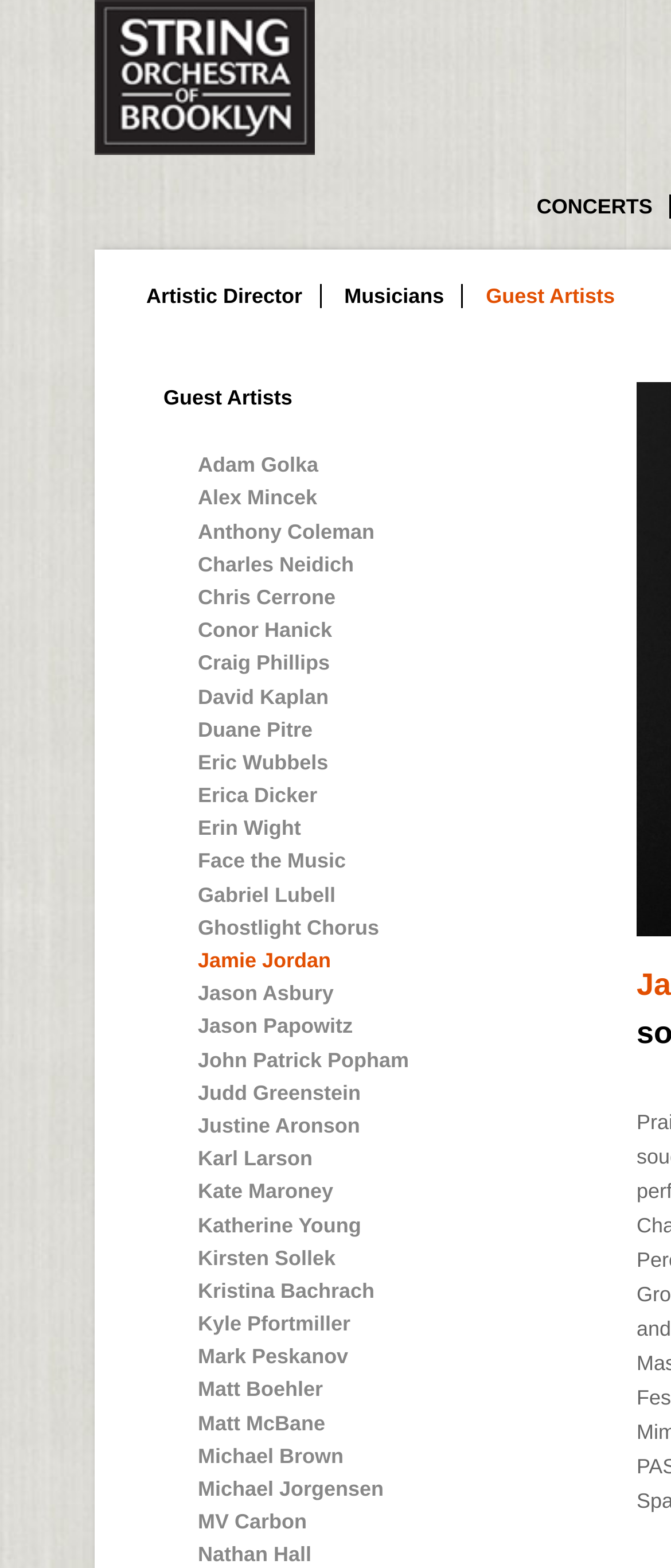Provide the bounding box coordinates for the UI element that is described by this text: "Guest Artists". The coordinates should be in the form of four float numbers between 0 and 1: [left, top, right, bottom].

[0.724, 0.181, 0.942, 0.196]